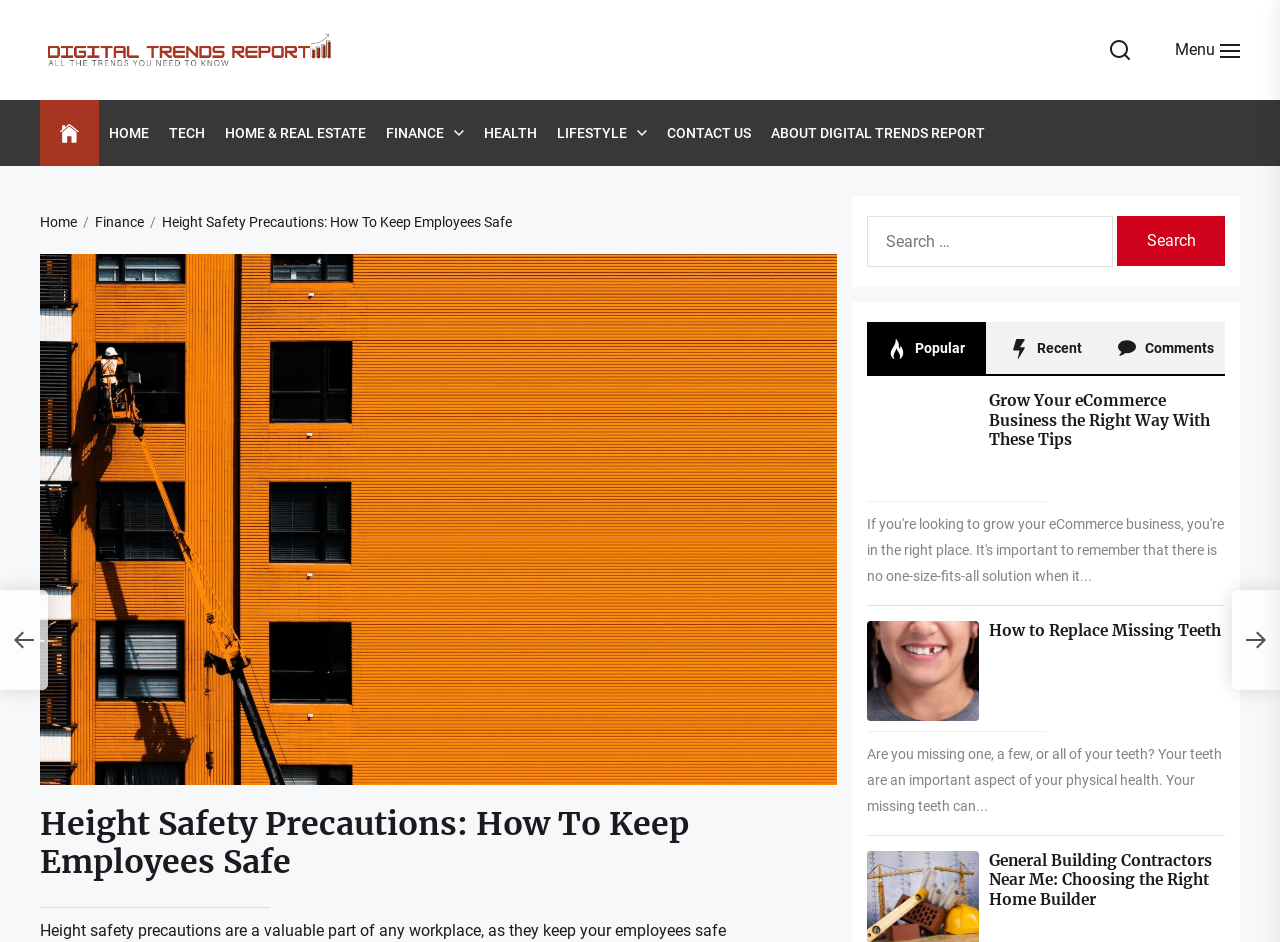How many navigation links are in the breadcrumbs?
Using the screenshot, give a one-word or short phrase answer.

3